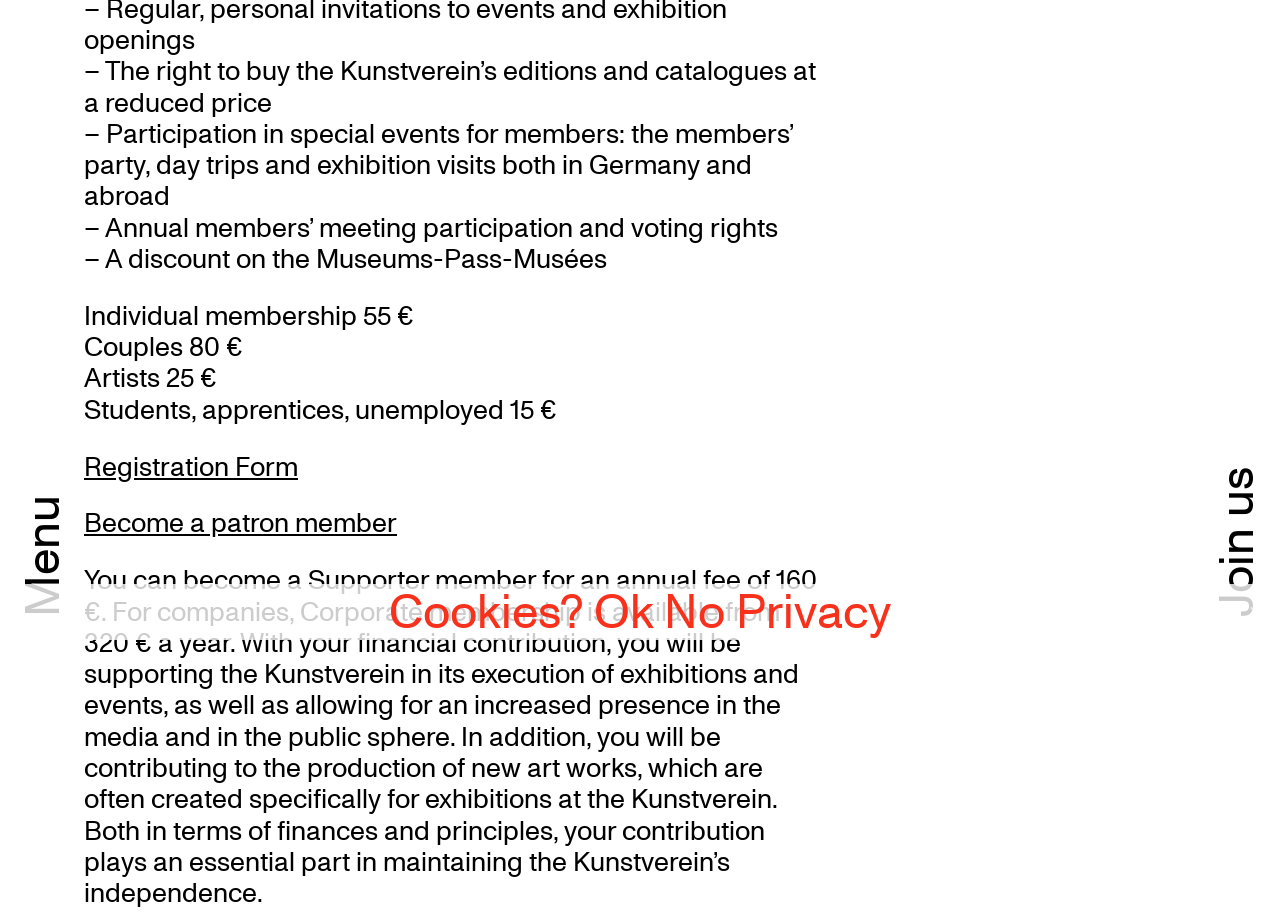Identify the bounding box coordinates for the UI element described as follows: "Registration Form". Ensure the coordinates are four float numbers between 0 and 1, formatted as [left, top, right, bottom].

[0.066, 0.484, 0.233, 0.522]